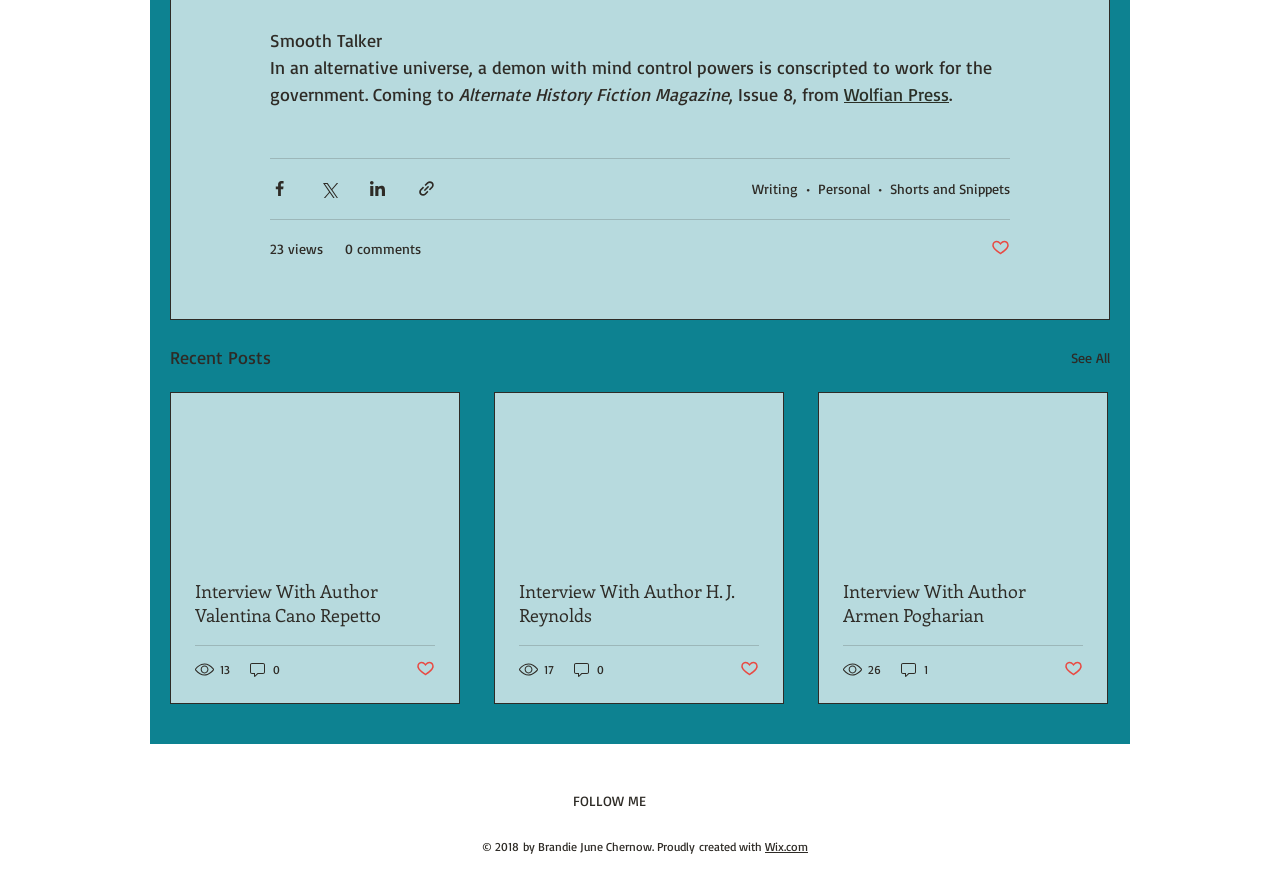Identify the bounding box coordinates for the region to click in order to carry out this instruction: "Read the article 'Interview With Author Valentina Cano Repetto'". Provide the coordinates using four float numbers between 0 and 1, formatted as [left, top, right, bottom].

[0.152, 0.664, 0.34, 0.72]